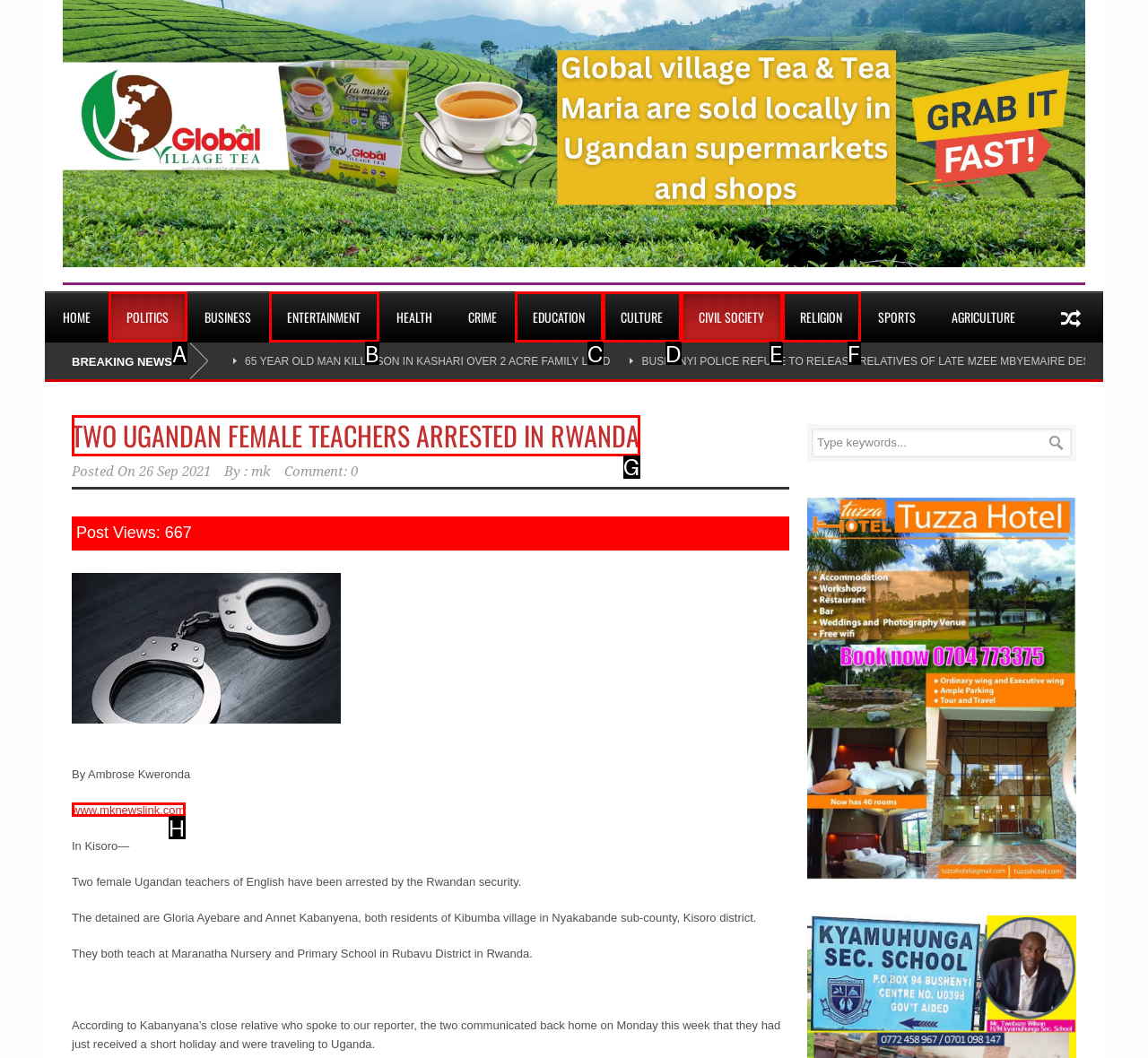Based on the description: Civil Society, select the HTML element that best fits. Reply with the letter of the correct choice from the options given.

E